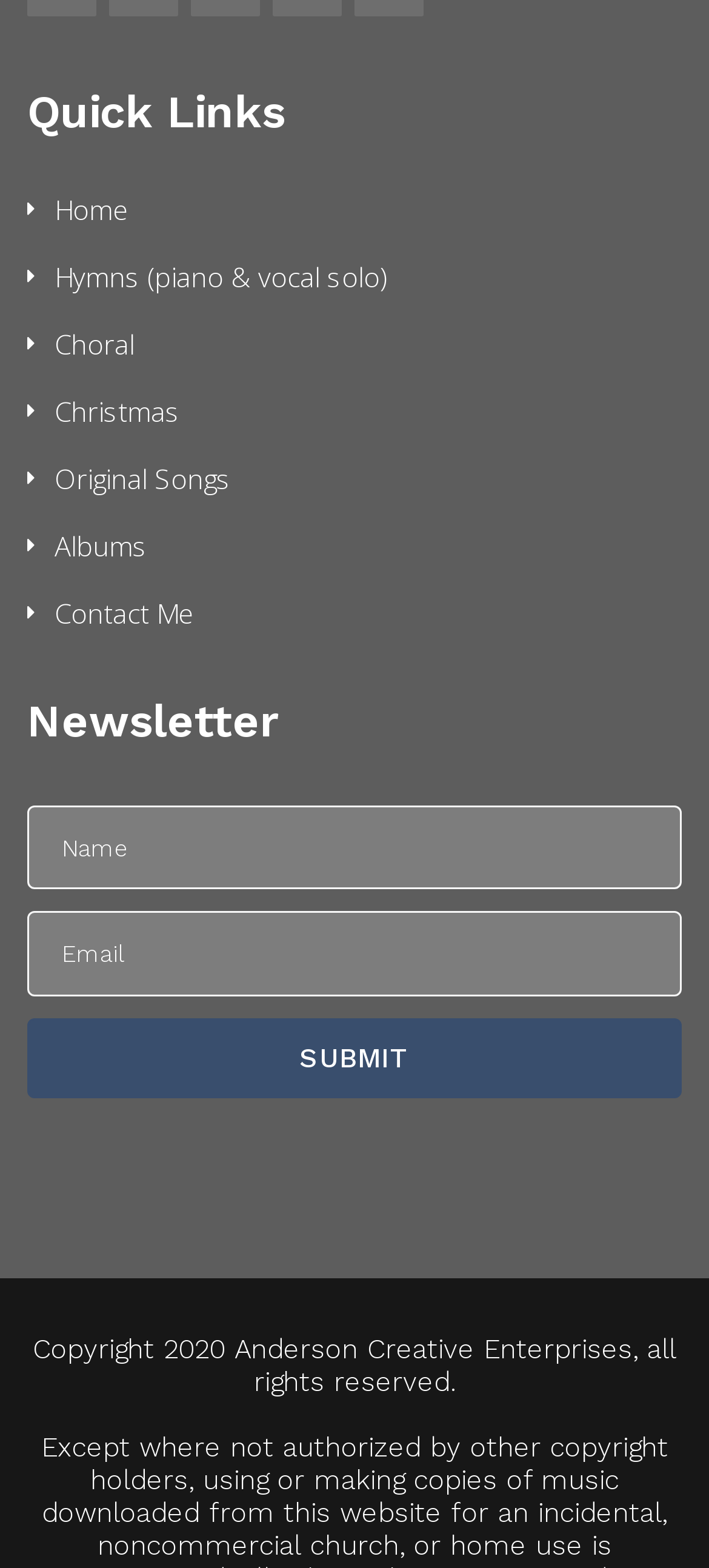Identify the bounding box for the UI element that is described as follows: "value="Submit"".

[0.038, 0.649, 0.962, 0.701]